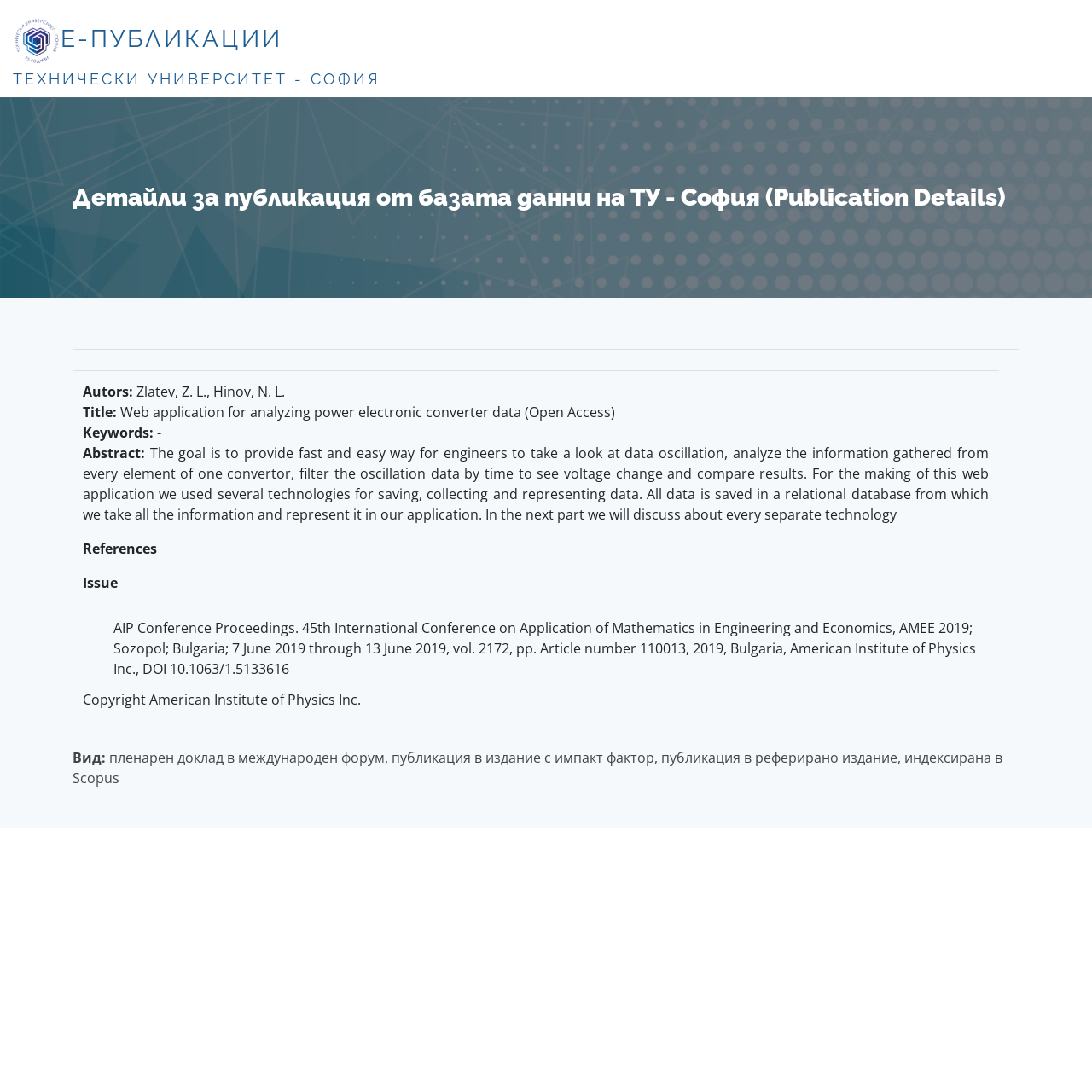Carefully examine the image and provide an in-depth answer to the question: Who are the authors of the publication?

The authors of the publication can be found in the table section of the webpage, specifically in the row that contains the authors, title, keywords, and abstract. The authors are listed as 'Autors: Zlatev, Z. L., Hinov, N. L.'.